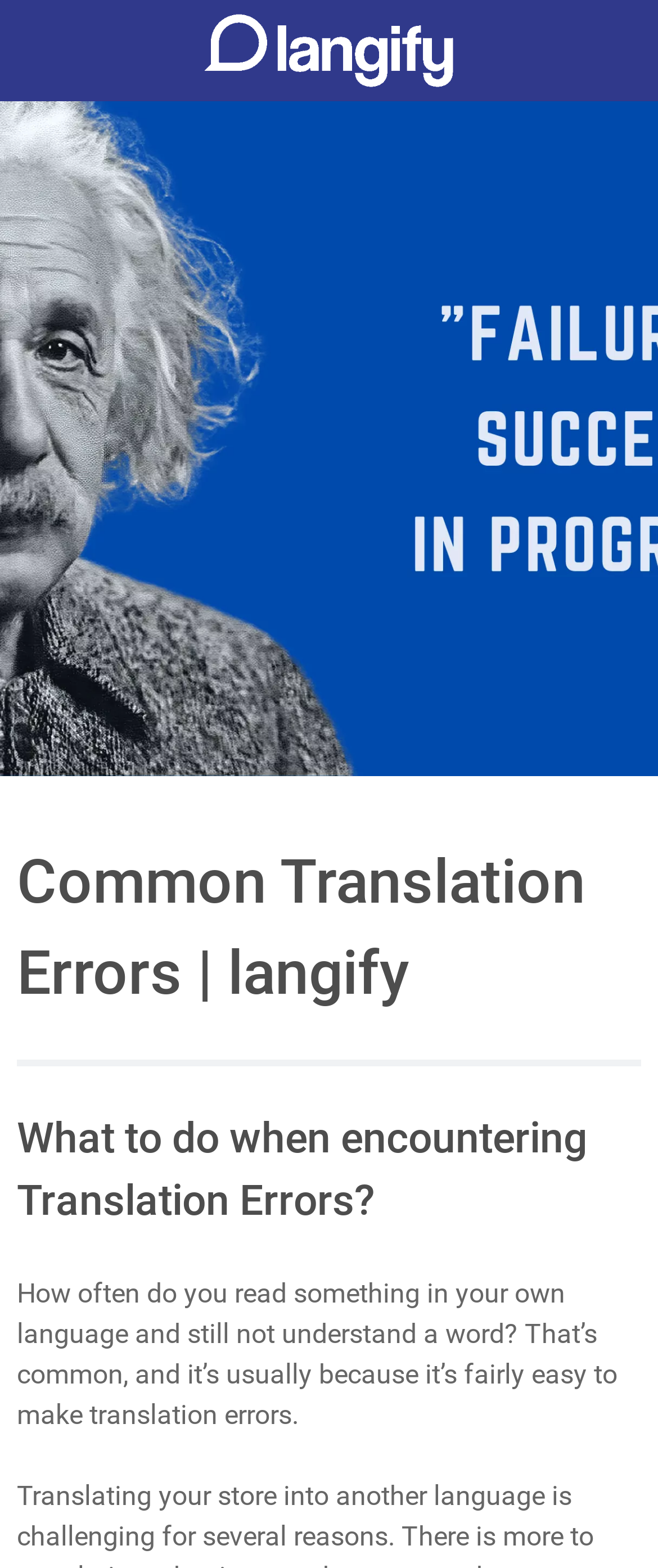Please give a succinct answer using a single word or phrase:
How many social media links are present?

2